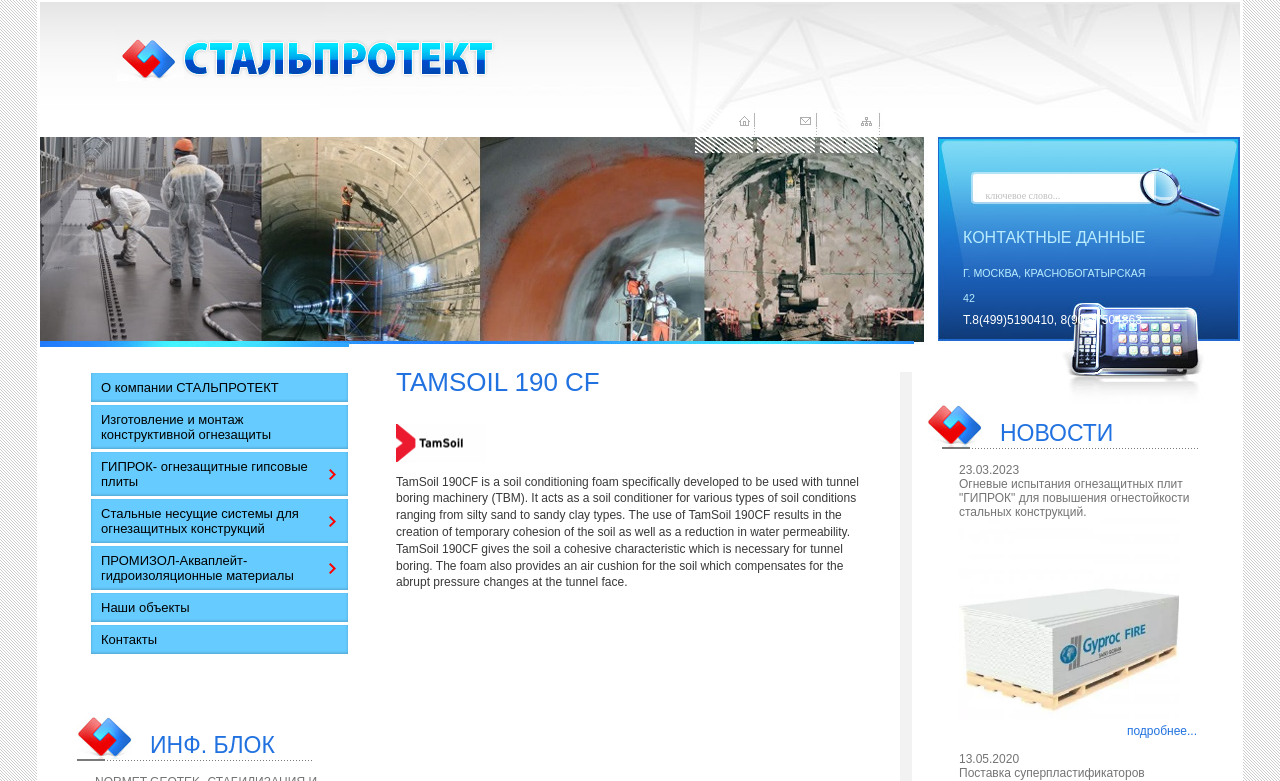Please provide the bounding box coordinates for the UI element as described: "Наши объекты". The coordinates must be four floats between 0 and 1, represented as [left, top, right, bottom].

[0.071, 0.759, 0.272, 0.796]